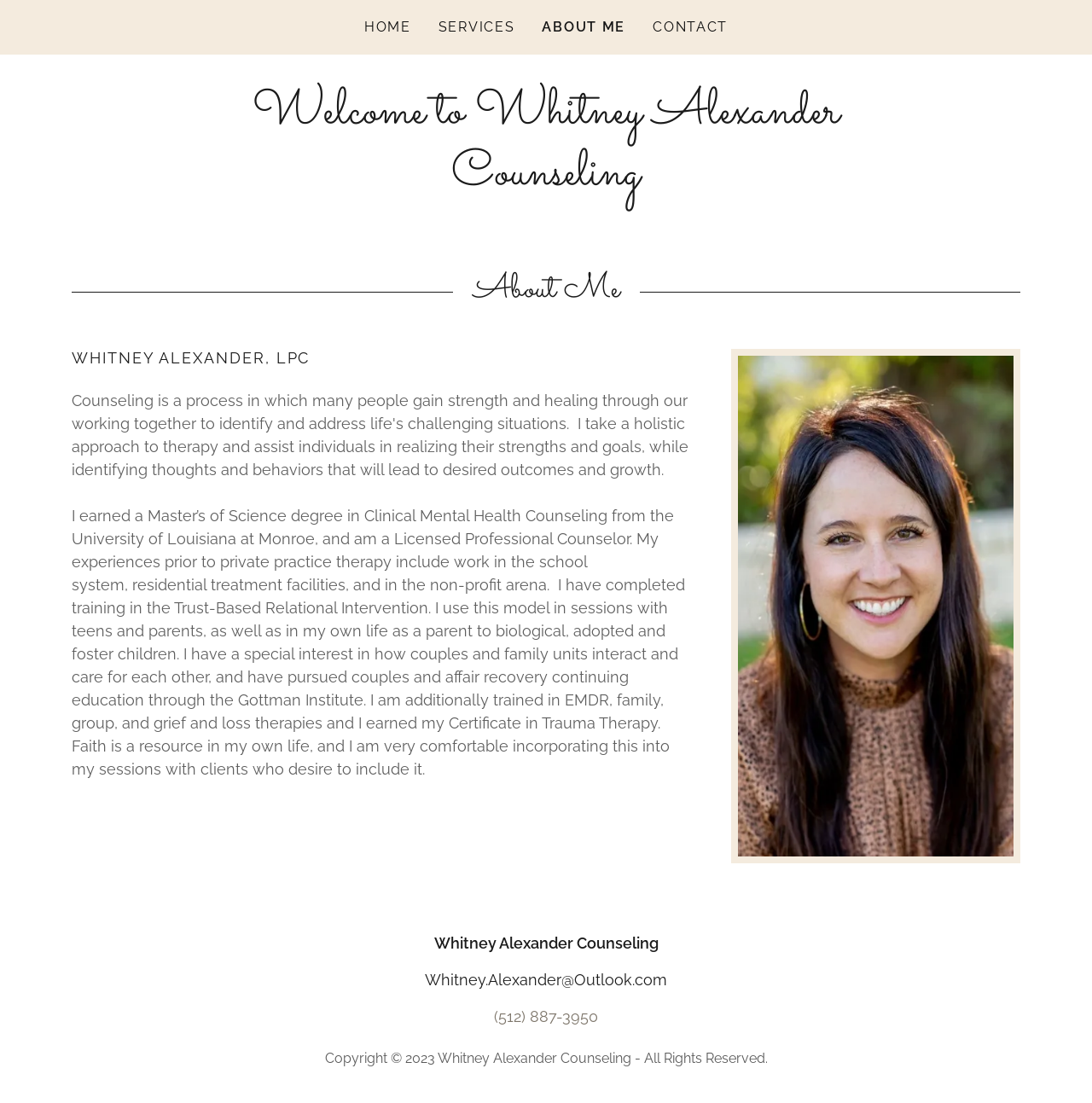What is the email address of Whitney Alexander Counseling?
Using the image, provide a concise answer in one word or a short phrase.

Whitney.Alexander@Outlook.com